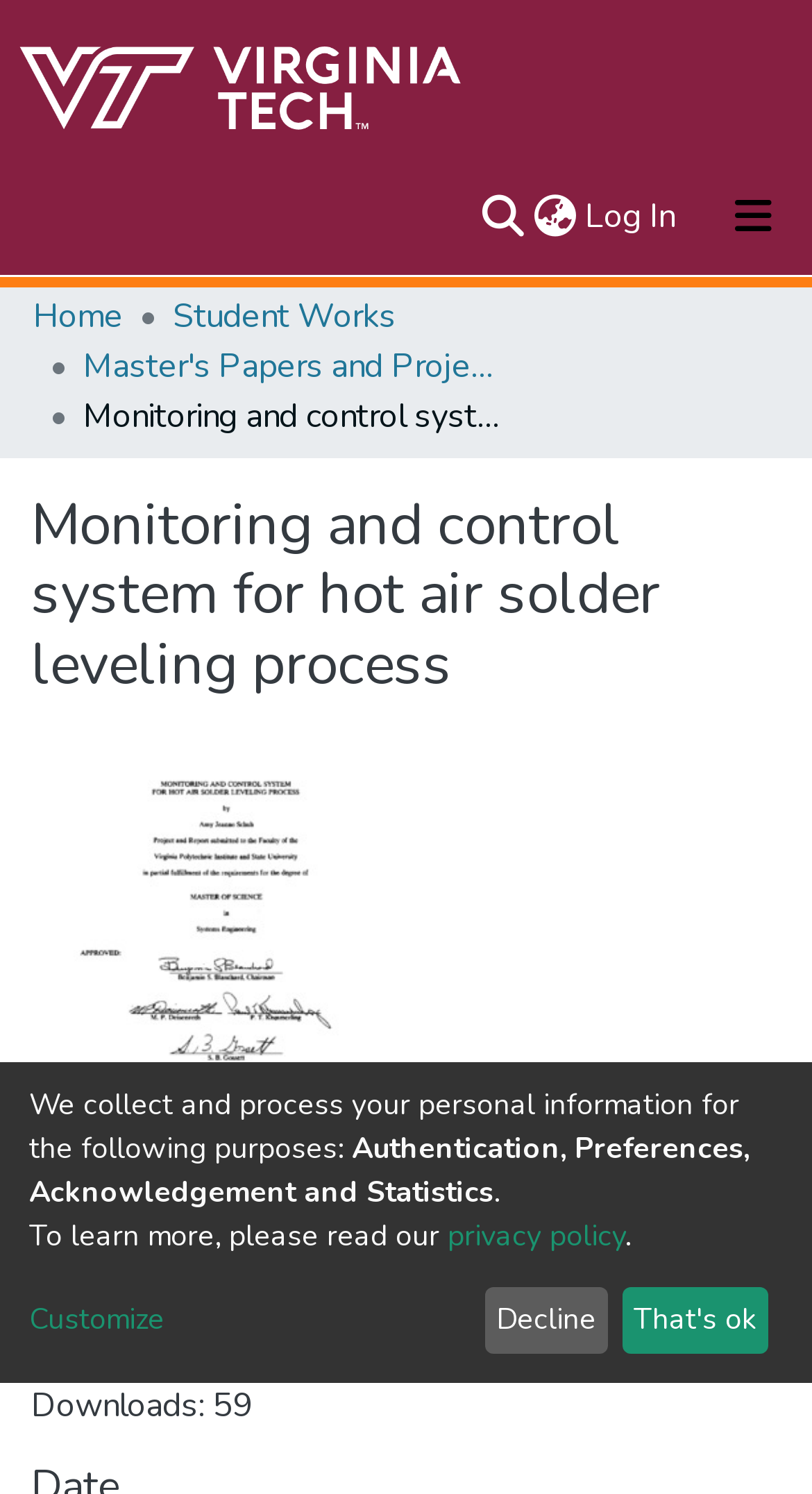Show the bounding box coordinates of the element that should be clicked to complete the task: "Go to About page".

[0.041, 0.185, 0.959, 0.241]